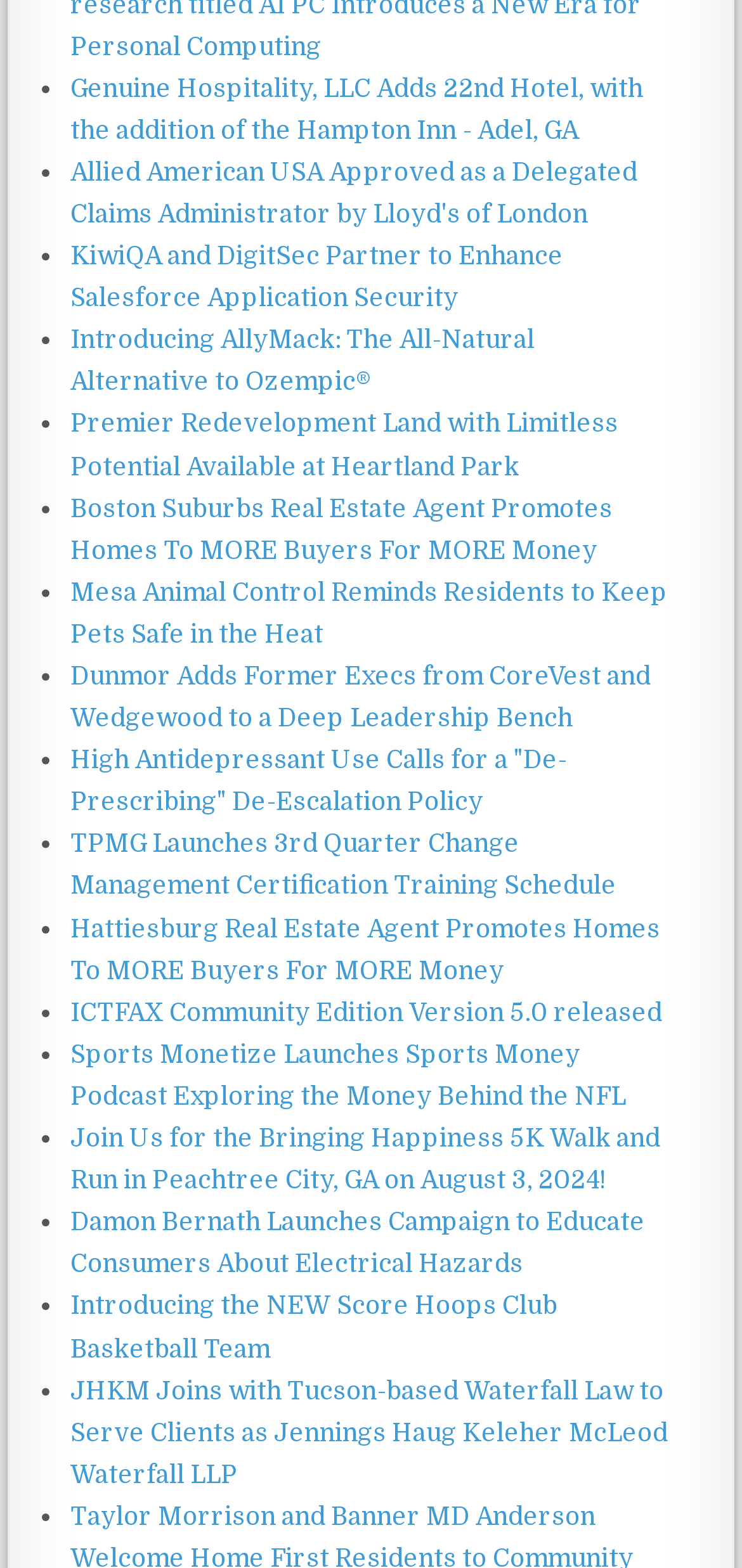What is the general industry or sector of the news articles?
Based on the image, answer the question in a detailed manner.

By scanning the titles of the news articles, I can see that they cover a wide range of industries and sectors, including hospitality, finance, technology, and real estate, among others. There does not appear to be a single dominant industry or sector.